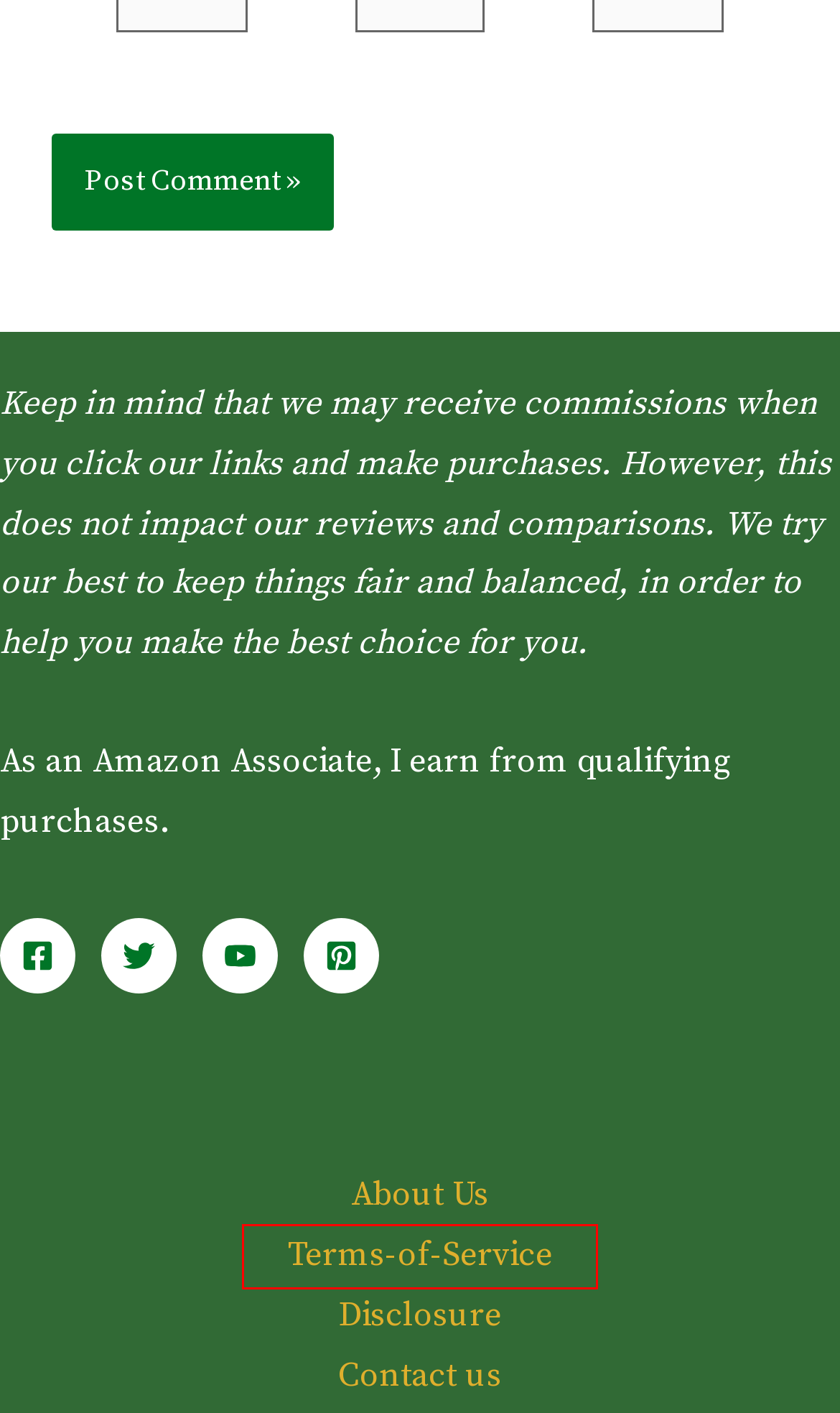You have a screenshot of a webpage with a red bounding box around a UI element. Determine which webpage description best matches the new webpage that results from clicking the element in the bounding box. Here are the candidates:
A. Disclosure - Lure Me Fish
B. Bass Archives - Lure Me Fish
C. Welcome To Luremefish! - Lure Me Fish
D. contact - Lure Me Fish
E. Terms-of-Service - Lure Me Fish
F. Carolina Rig Vs Texas Rig: When To Use & How To Fish - Lure Me Fish
G. Bass Fishing 101: Everything You Need to Know About Hook Sizes - Lure Me Fish
H. Should Fishing Leaders be Heavier than the Main Line? - Lure Me Fish

E